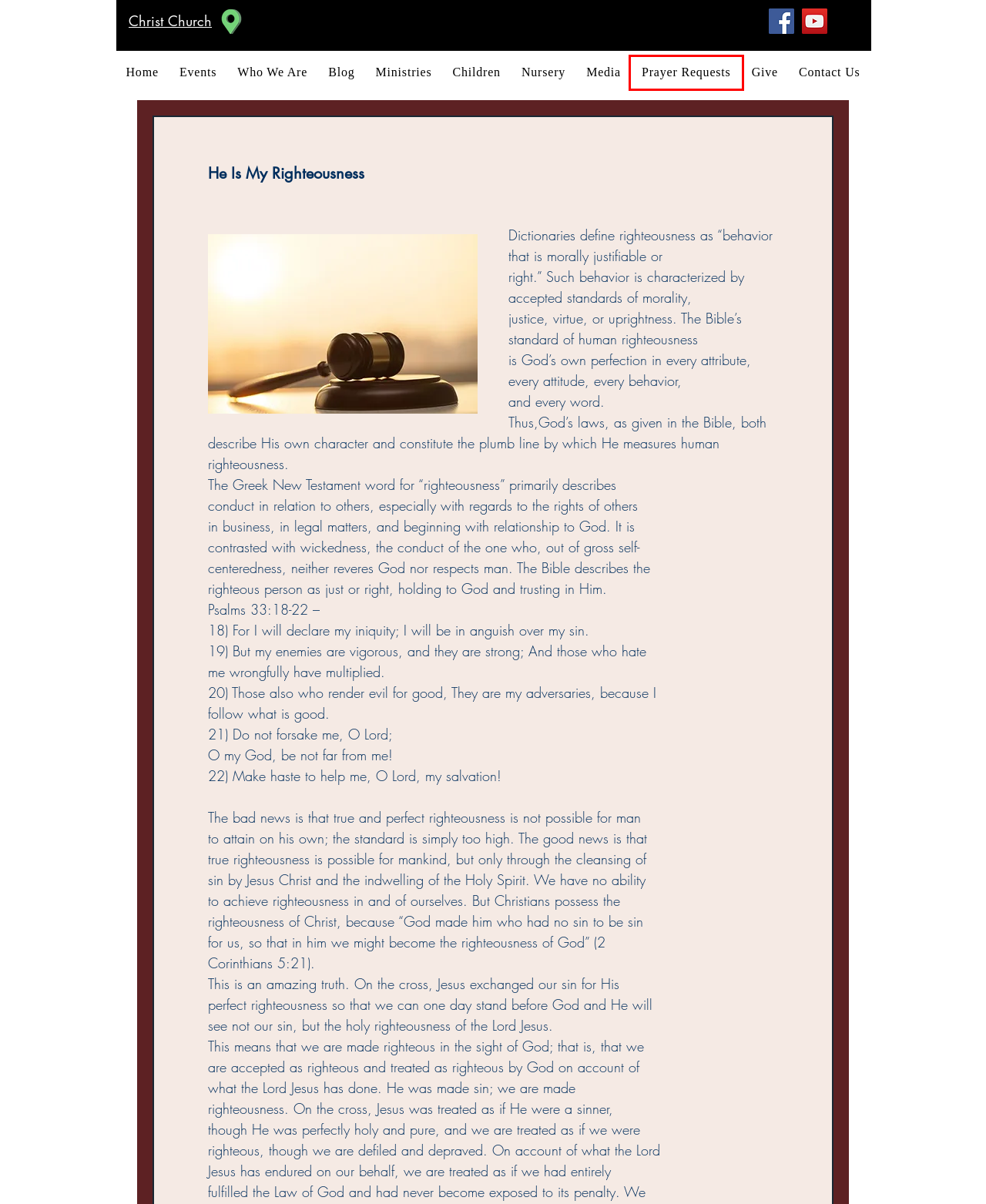Provided is a screenshot of a webpage with a red bounding box around an element. Select the most accurate webpage description for the page that appears after clicking the highlighted element. Here are the candidates:
A. Christ Church | Media
B. Events | Christ Church
C. Contact Us | Christ Church
D. Nursery | Christ Church
E. Ministries | Christ Church
F. Christ Church | Prayer Requests
G. Christ Church | Online Giving
H. Christ Church of Oakdale

F